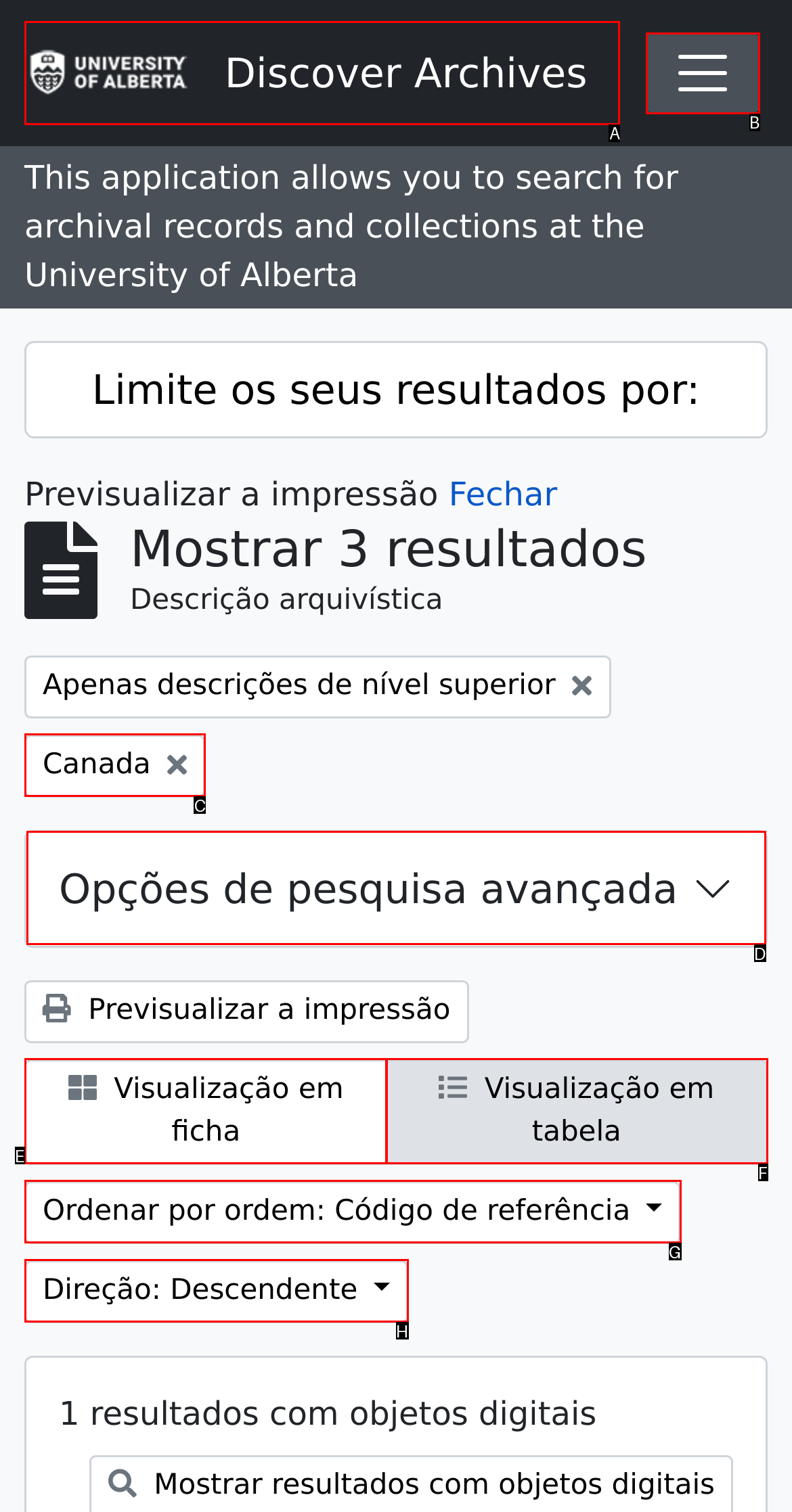Based on the description: Opções de pesquisa avançada, identify the matching lettered UI element.
Answer by indicating the letter from the choices.

D